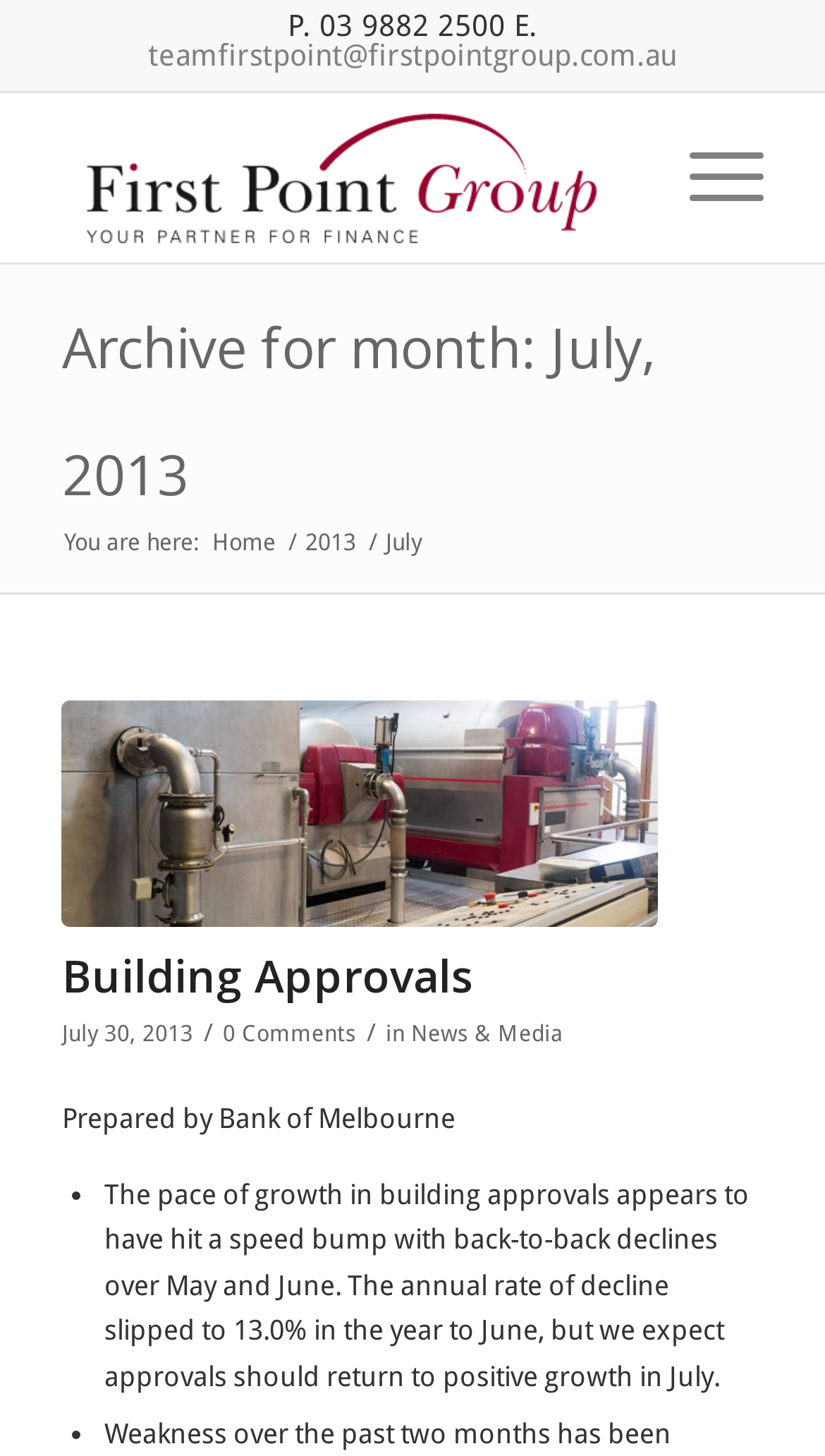Please identify the bounding box coordinates of the element's region that needs to be clicked to fulfill the following instruction: "View the menu". The bounding box coordinates should consist of four float numbers between 0 and 1, i.e., [left, top, right, bottom].

[0.784, 0.064, 0.925, 0.18]